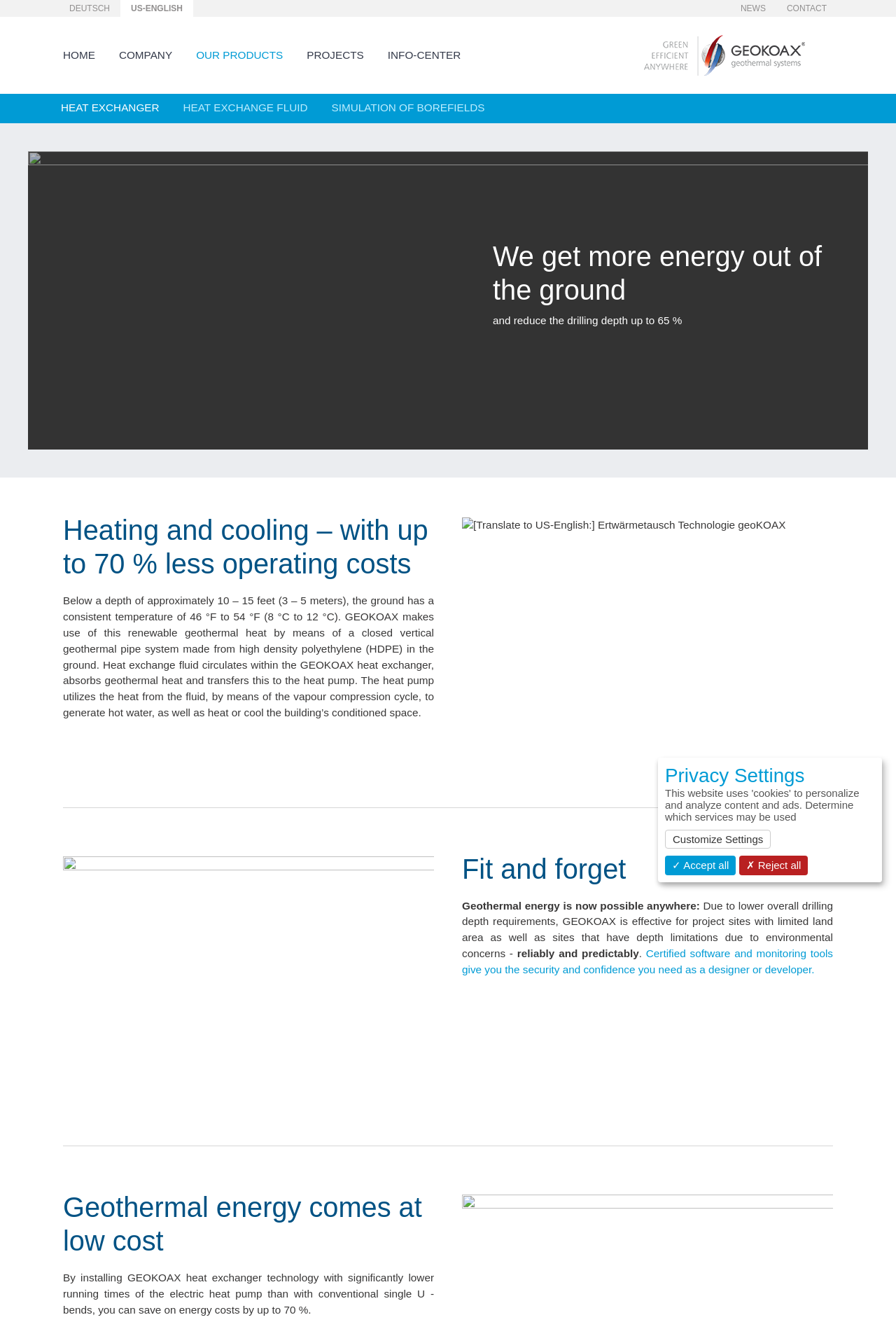Please give a succinct answer to the question in one word or phrase:
What is the temperature of the ground at a depth of 10-15 feet?

46°F to 54°F